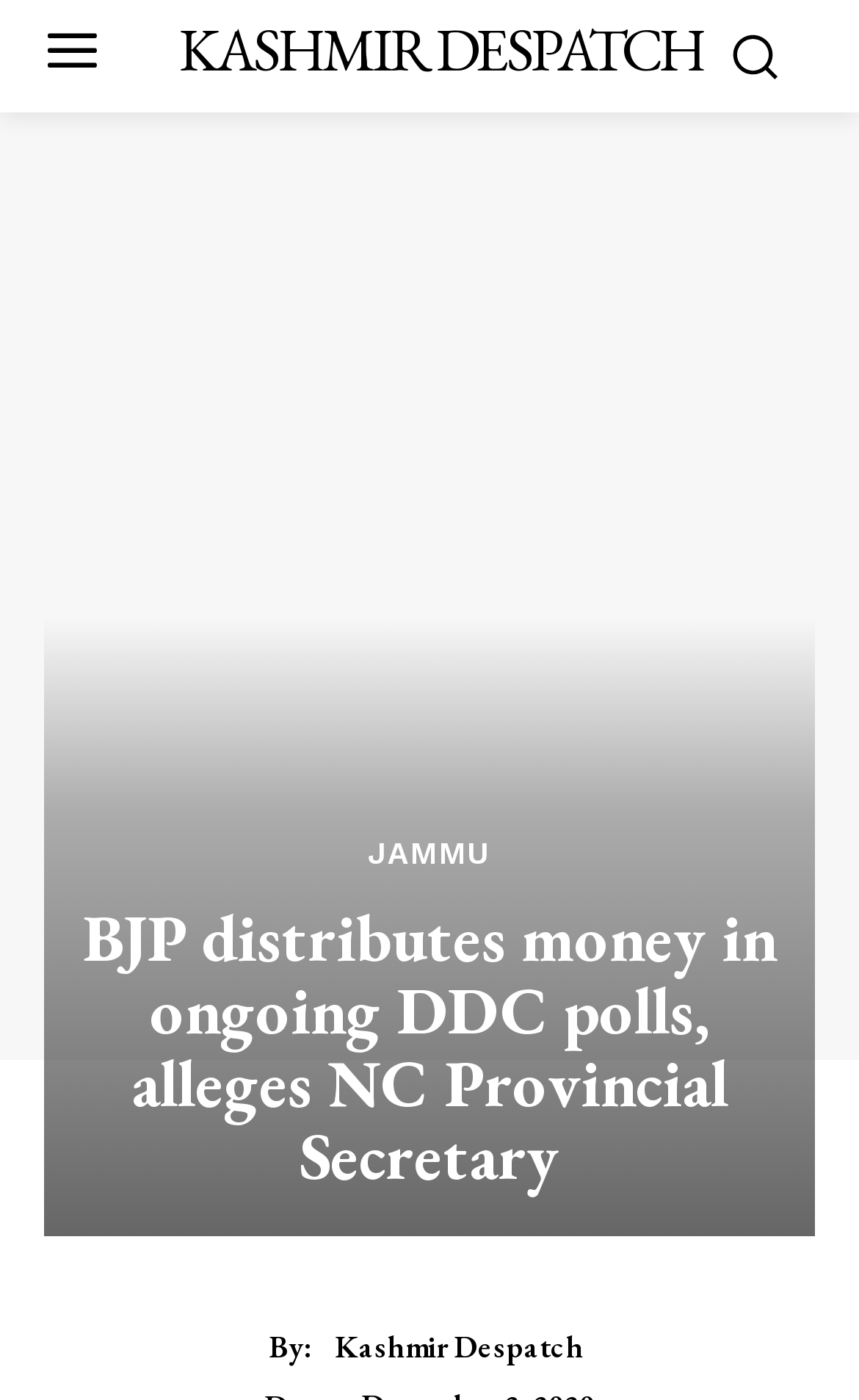Determine the bounding box coordinates for the HTML element described here: "Kashmir Despatch".

[0.39, 0.949, 0.679, 0.975]